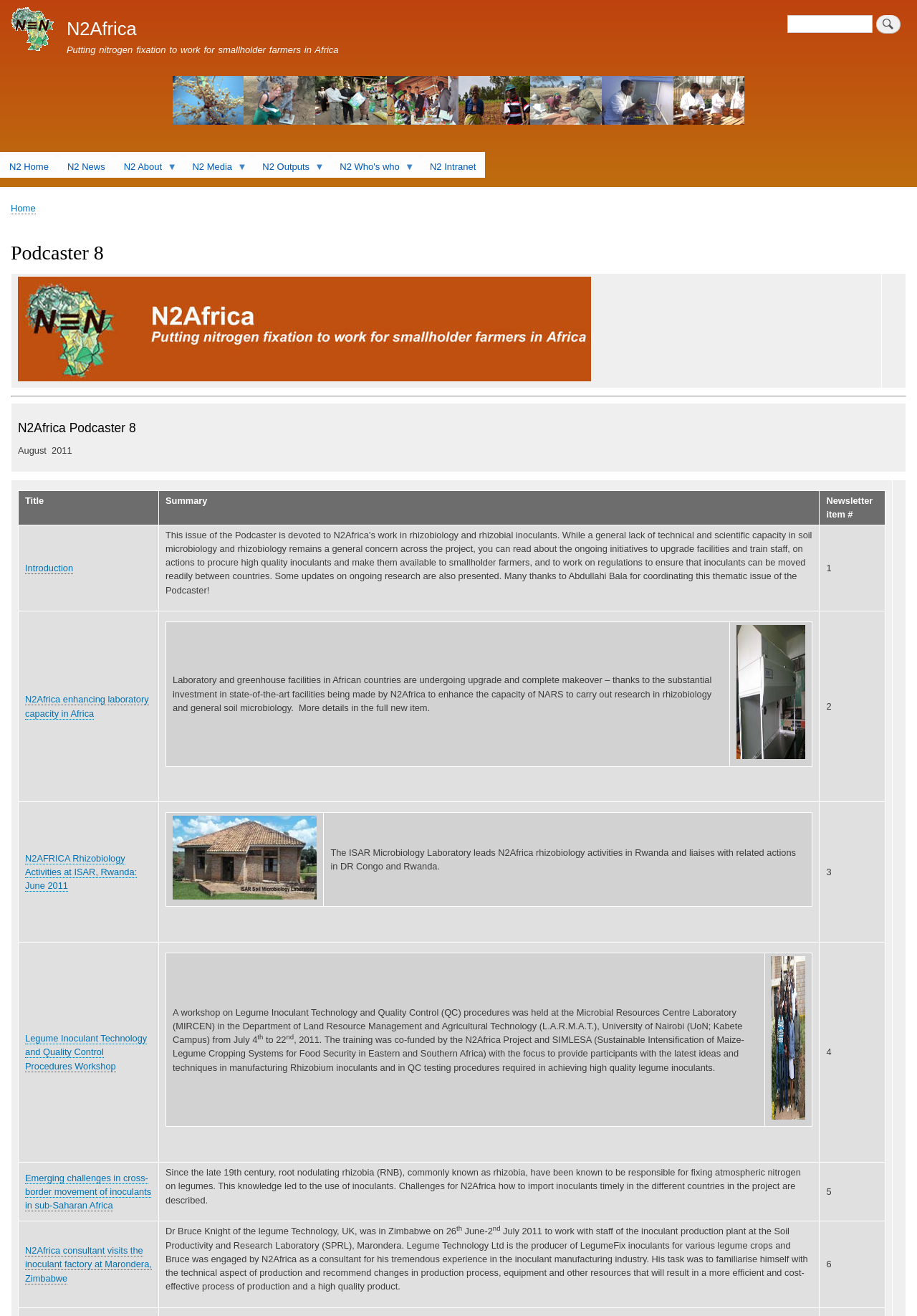Identify the bounding box coordinates for the region of the element that should be clicked to carry out the instruction: "Go to Home page". The bounding box coordinates should be four float numbers between 0 and 1, i.e., [left, top, right, bottom].

[0.012, 0.005, 0.059, 0.042]